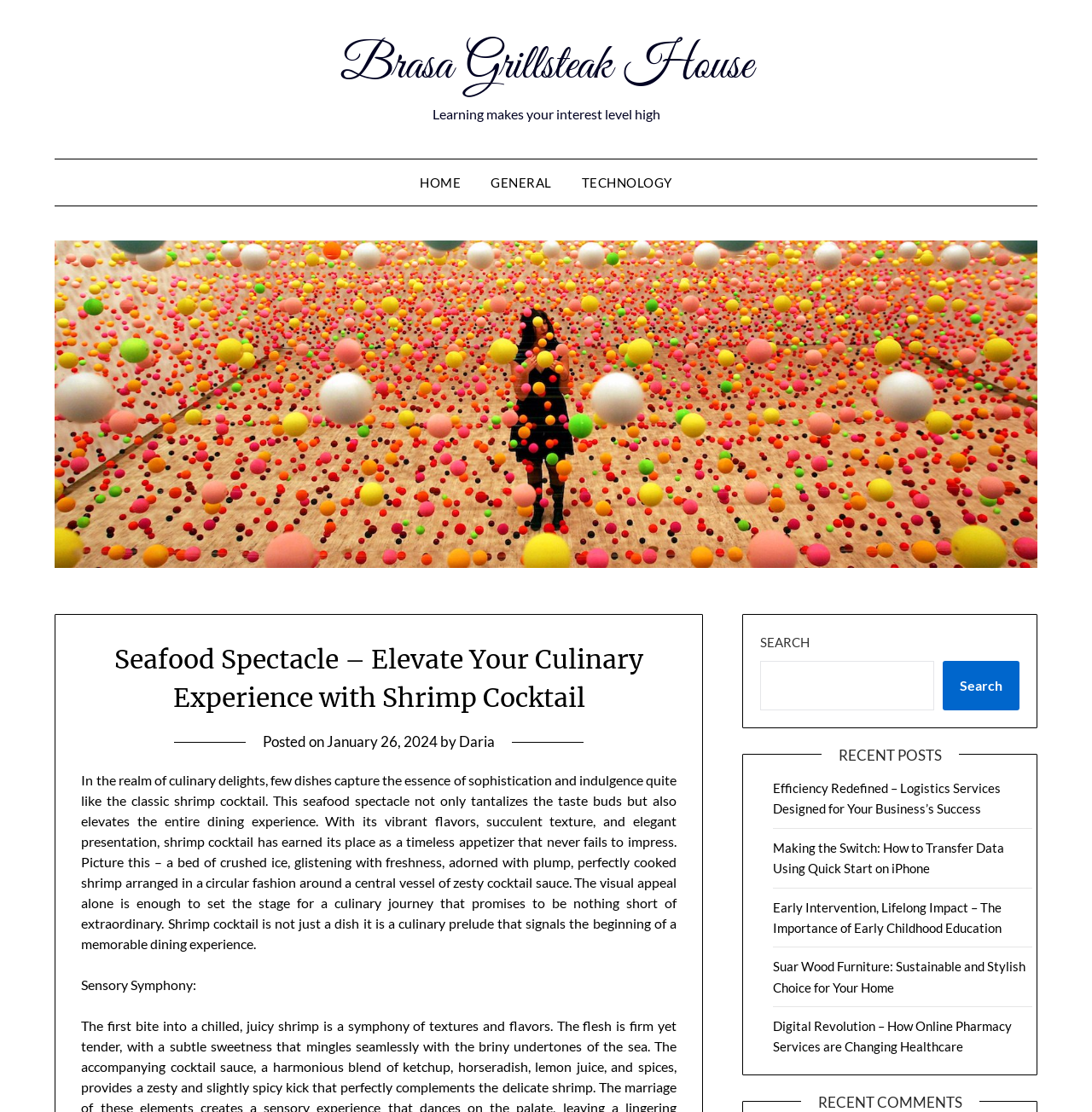Respond with a single word or phrase for the following question: 
What is the purpose of the shrimp cocktail?

To elevate the dining experience